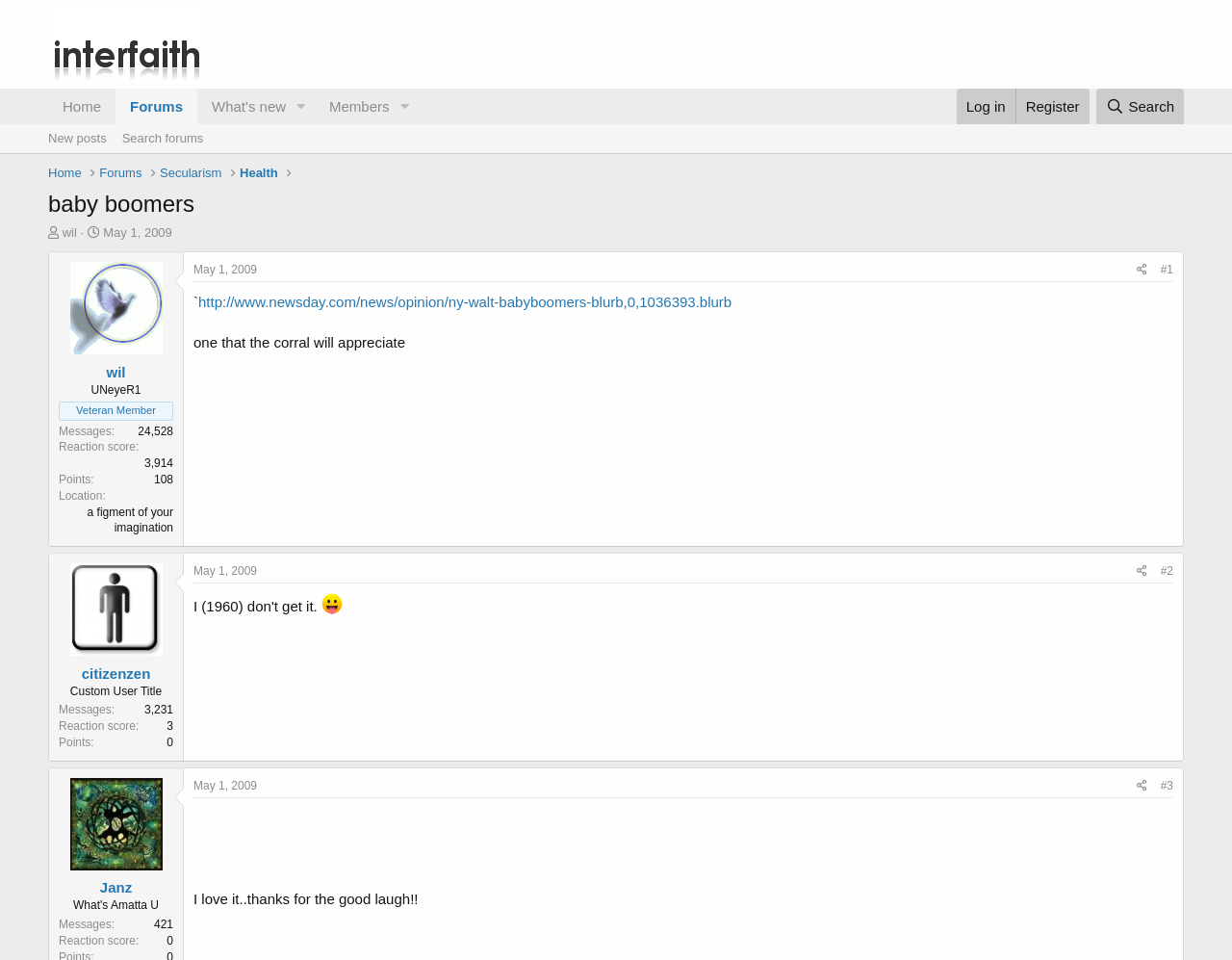Based on the element description: "Home", identify the bounding box coordinates for this UI element. The coordinates must be four float numbers between 0 and 1, listed as [left, top, right, bottom].

[0.039, 0.092, 0.094, 0.129]